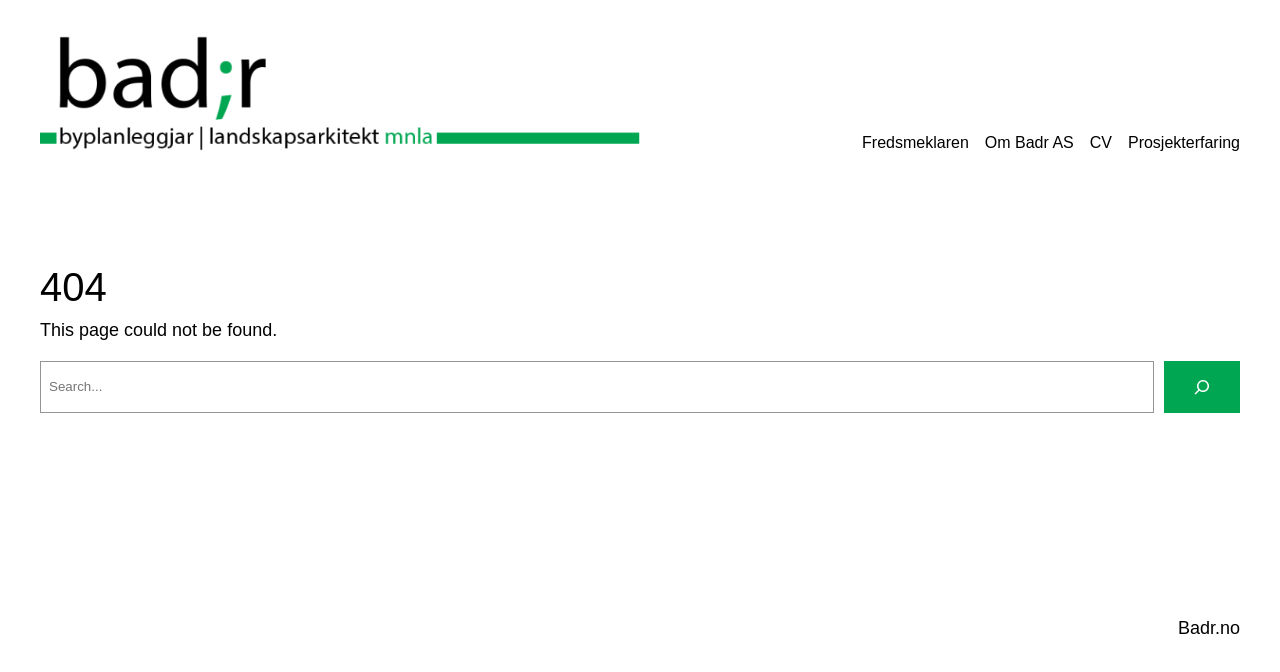Using the description "aria-label="Search"", locate and provide the bounding box of the UI element.

[0.909, 0.537, 0.969, 0.614]